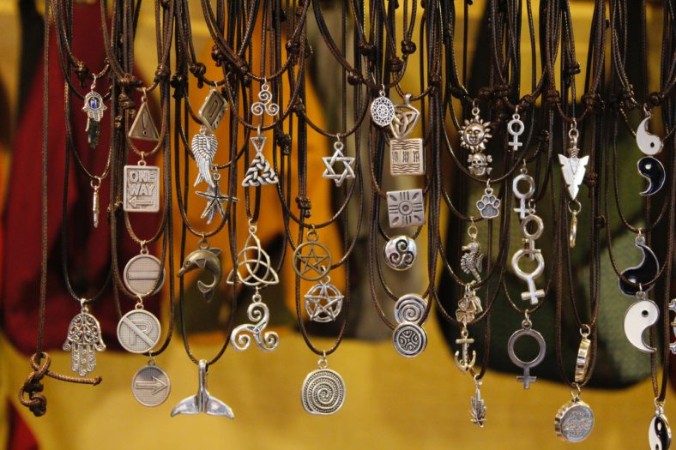What is the shape of the Star of David?
Using the visual information, answer the question in a single word or phrase.

Six-pointed star